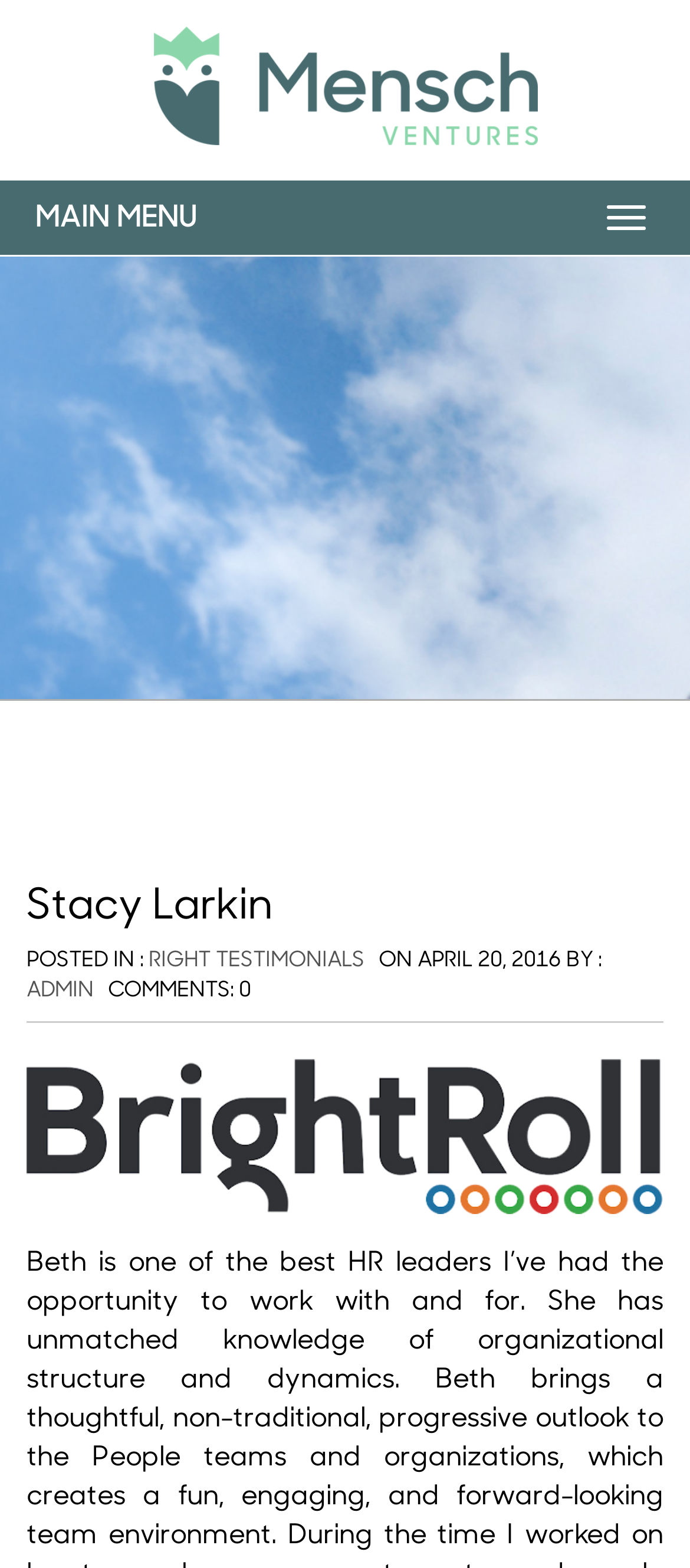What is the date of the post?
Provide a detailed answer to the question using information from the image.

The date of the post can be found in the time element, which is 'APRIL 20, 2016'. This is likely the date when the post was published.